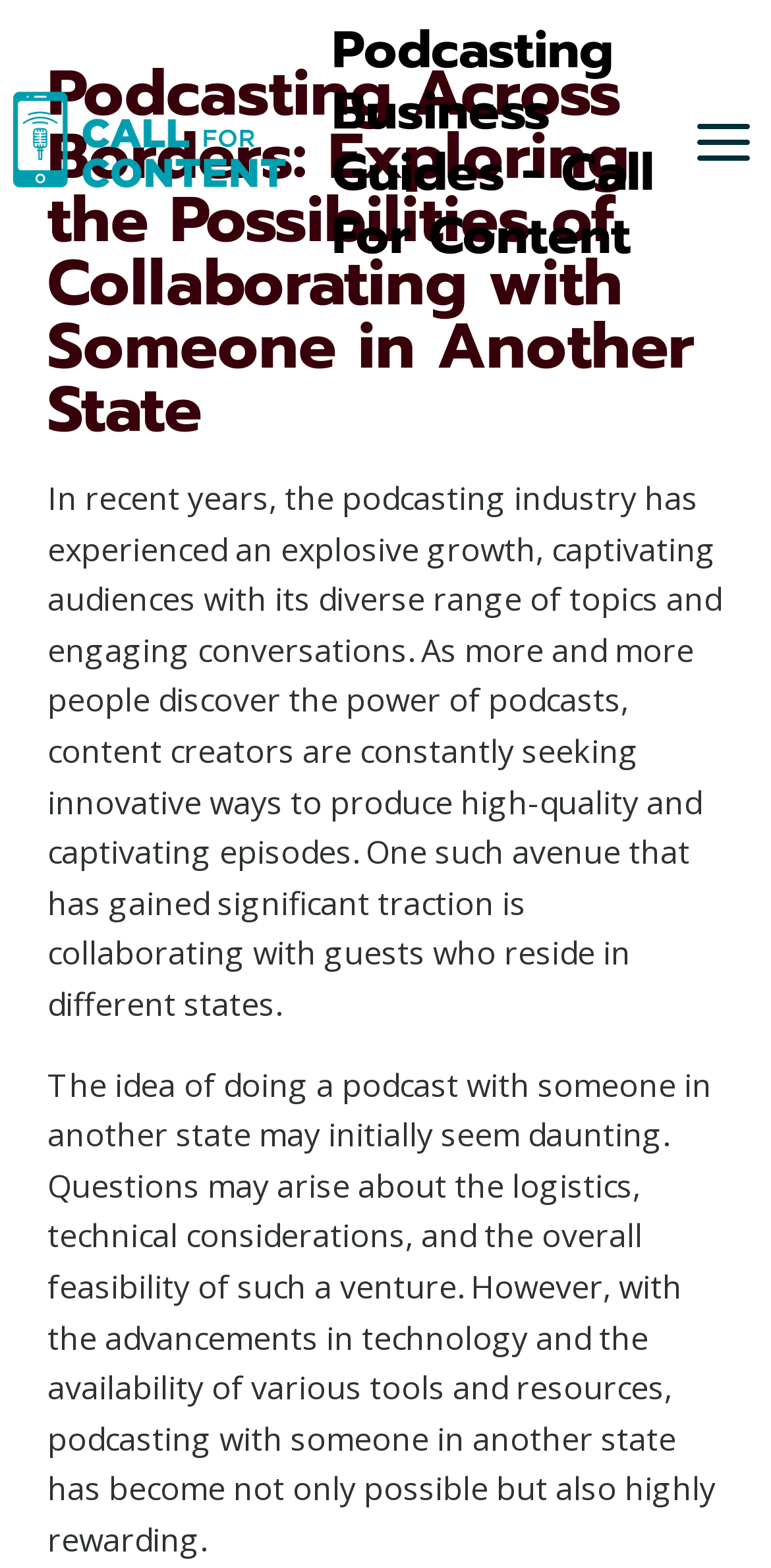Provide the bounding box coordinates of the HTML element described as: "Toggle Menu". The bounding box coordinates should be four float numbers between 0 and 1, i.e., [left, top, right, bottom].

[0.875, 0.064, 1.0, 0.118]